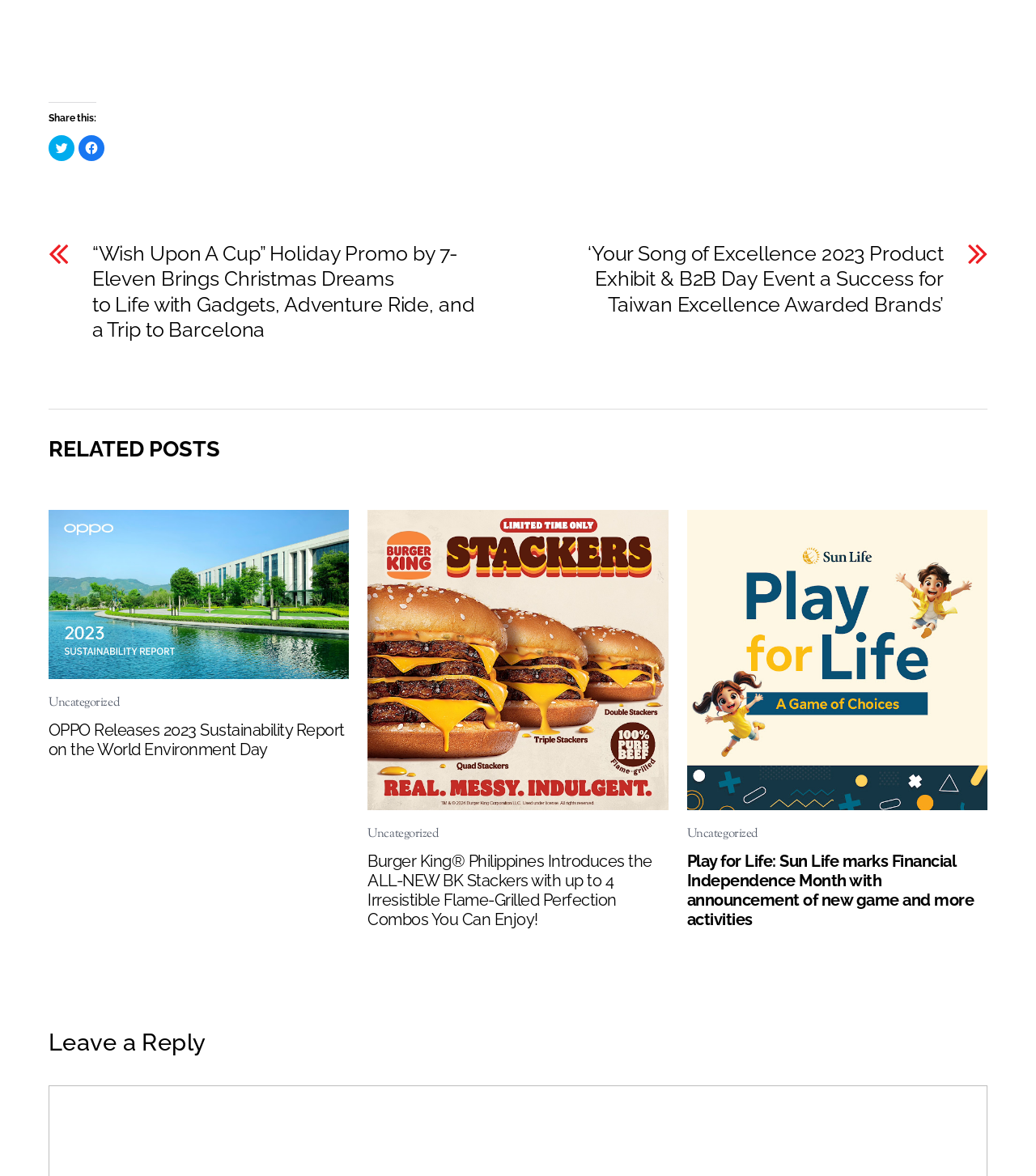Locate the bounding box coordinates of the element's region that should be clicked to carry out the following instruction: "Check out 'Burger King® Philippines Introduces the ALL-NEW BK Stackers'". The coordinates need to be four float numbers between 0 and 1, i.e., [left, top, right, bottom].

[0.355, 0.671, 0.645, 0.685]